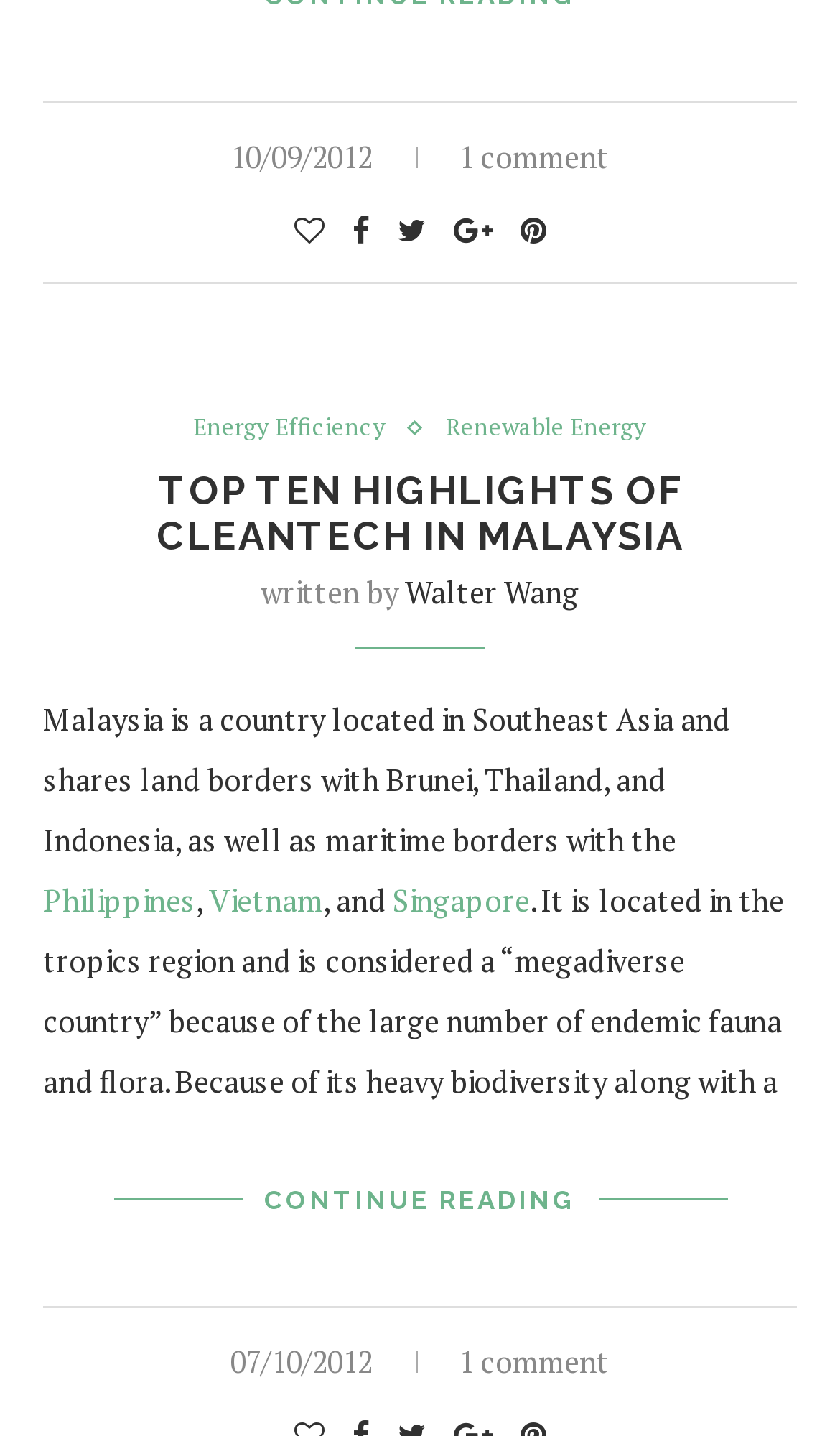Respond to the question below with a single word or phrase:
What is the date of the second article?

07/10/2012